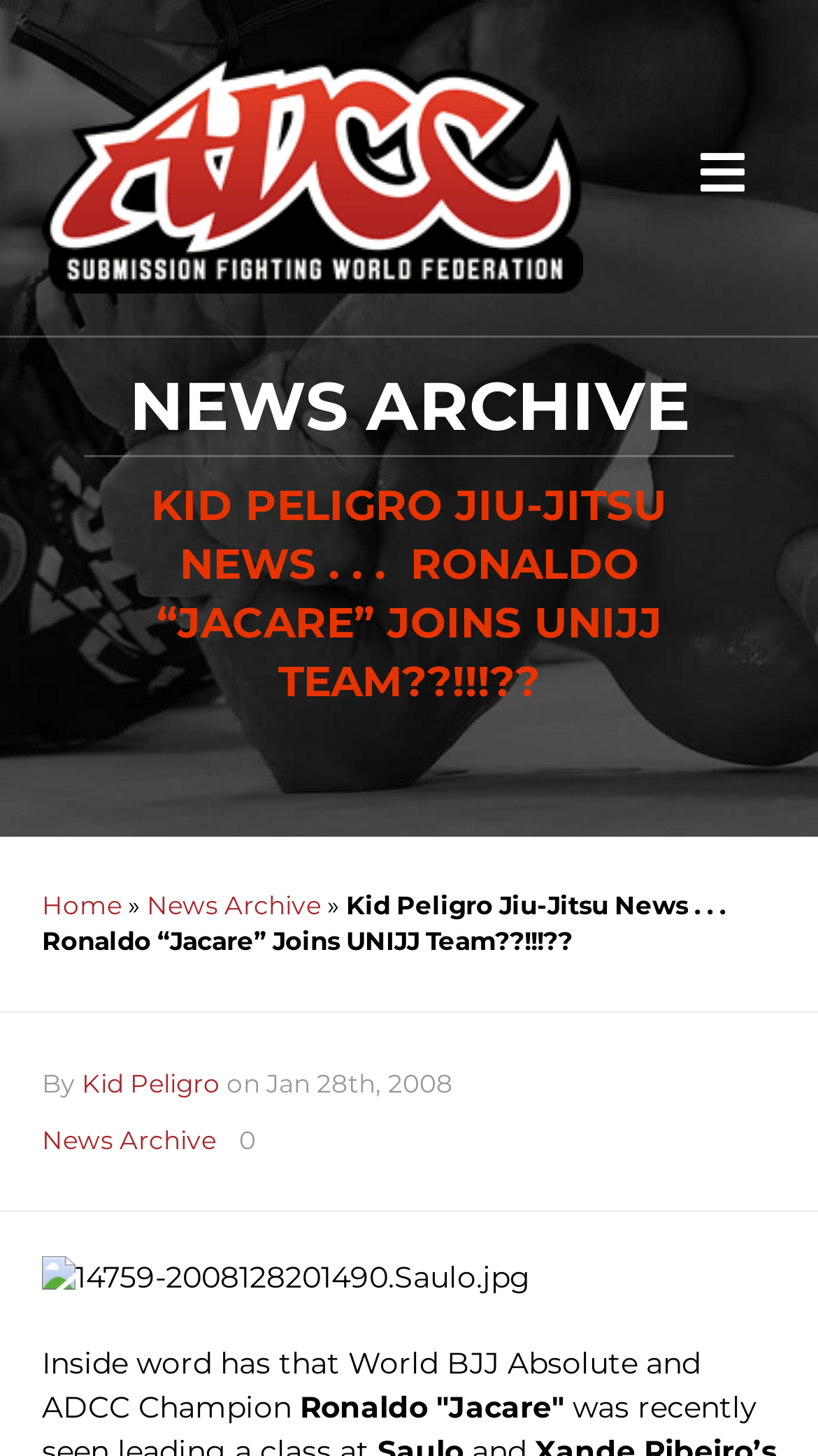Respond to the question below with a concise word or phrase:
How many links are there in the header menu?

1